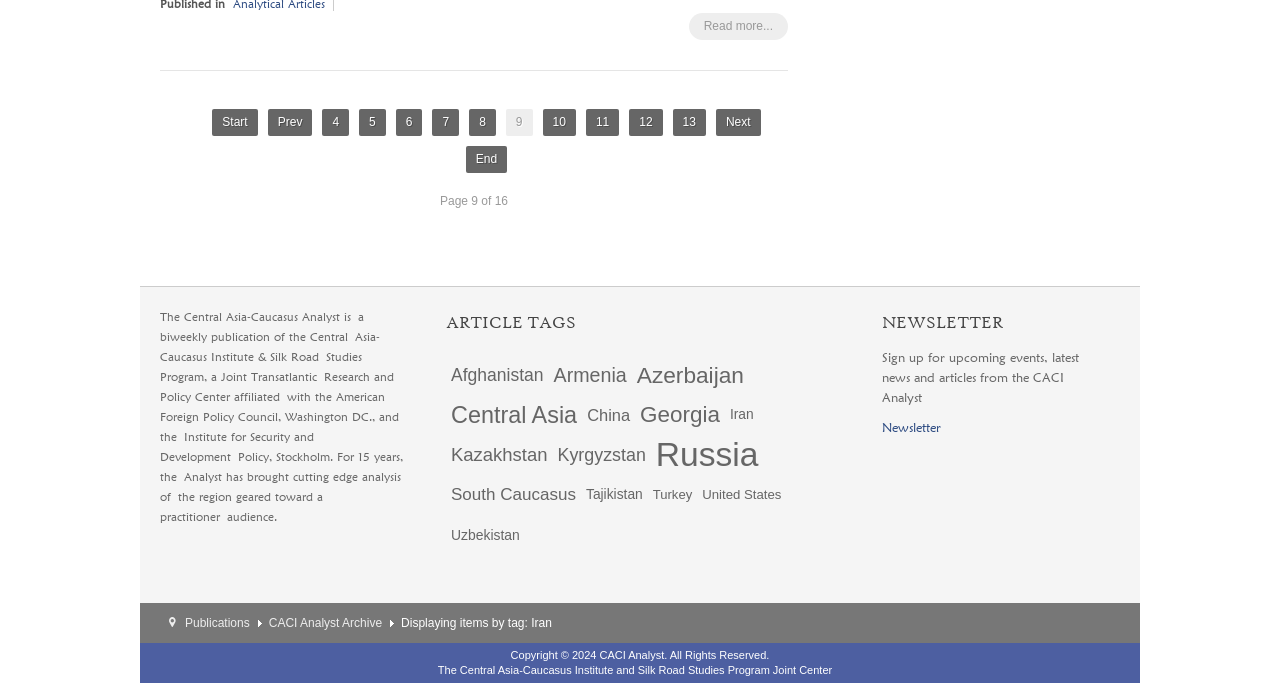Find the bounding box coordinates of the UI element according to this description: "Contact Us".

None